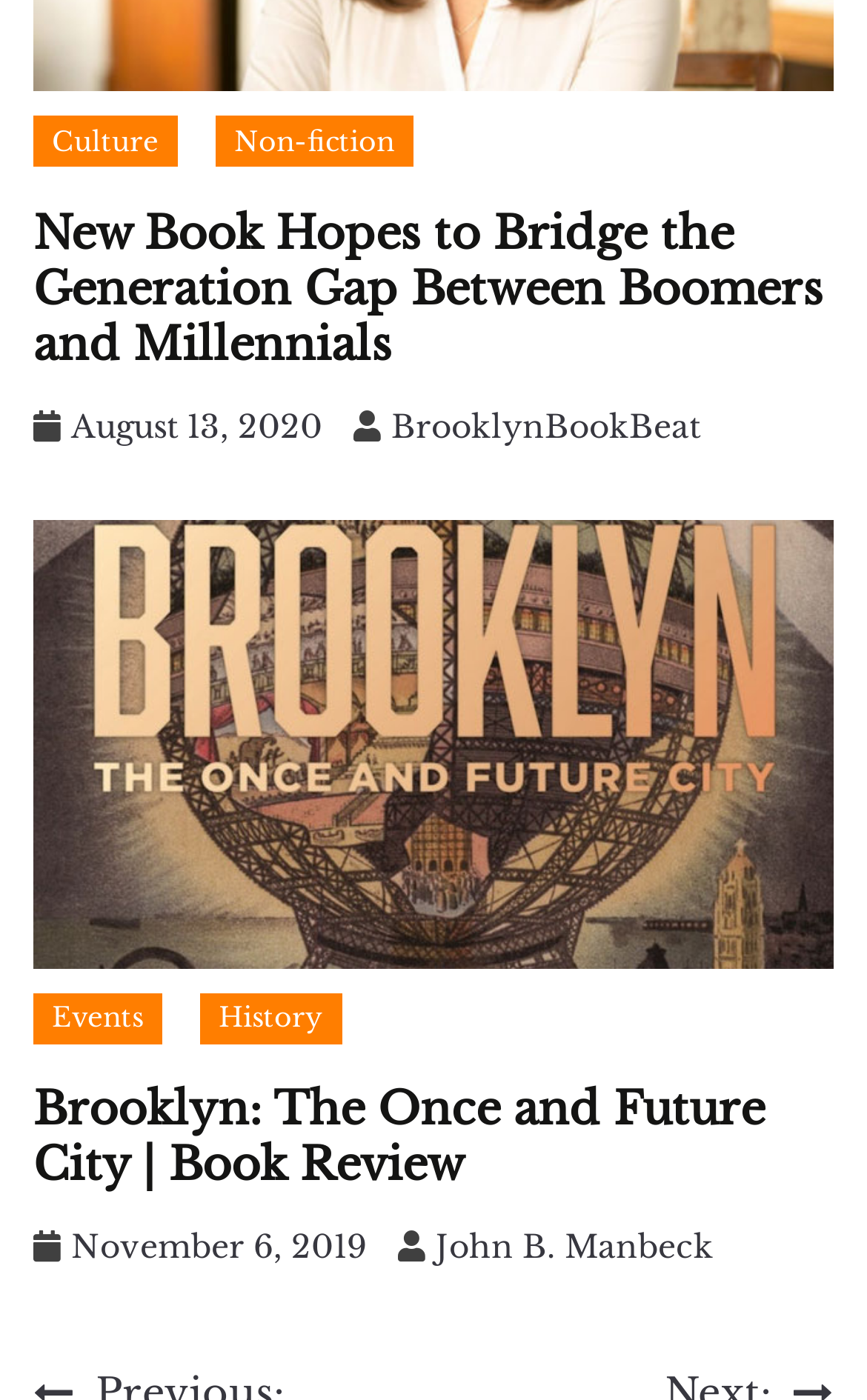Determine the bounding box coordinates of the element that should be clicked to execute the following command: "Click on the link to read about Culture".

[0.038, 0.083, 0.205, 0.119]